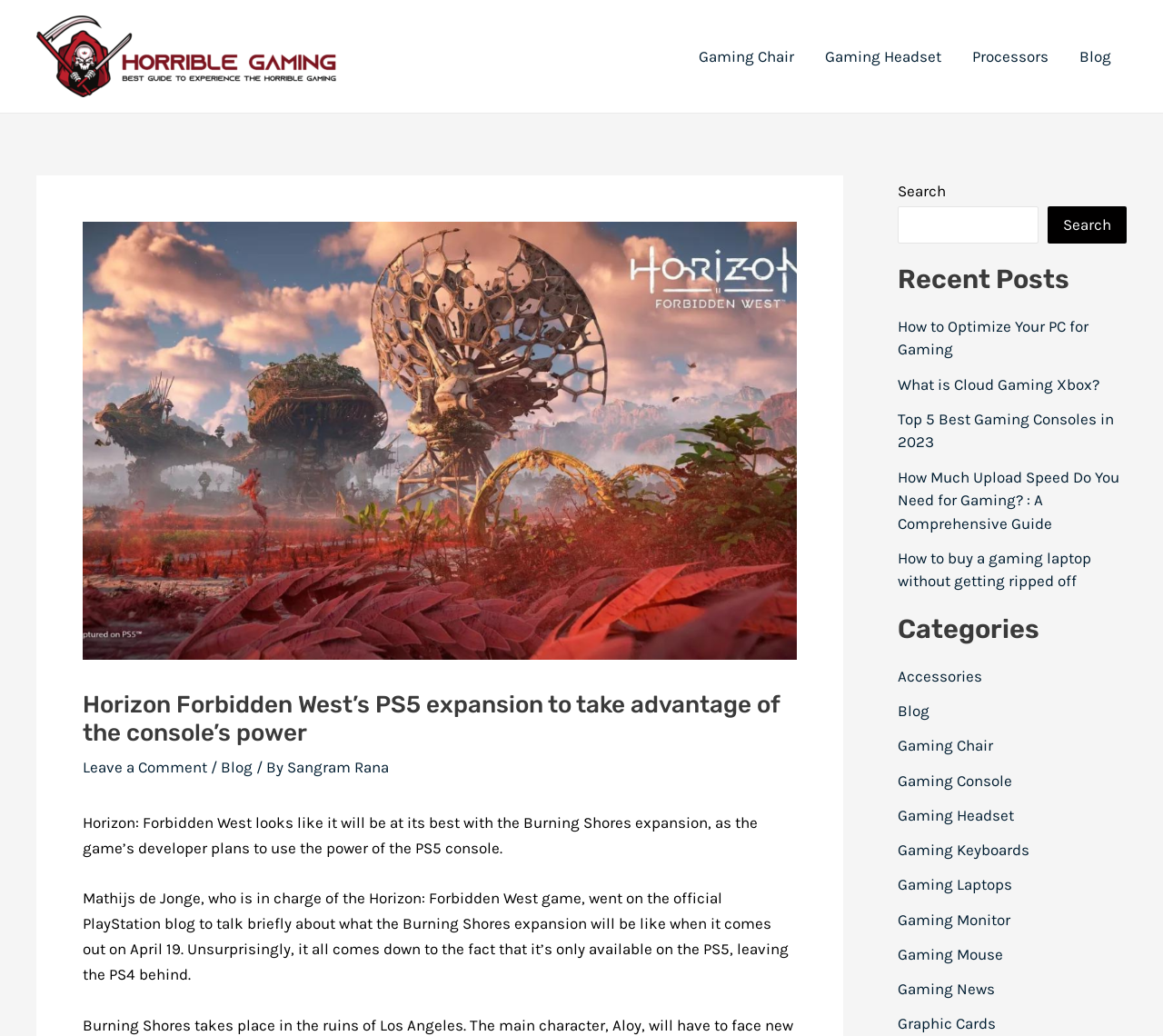What is the purpose of the search box?
Look at the image and respond with a single word or a short phrase.

To search the website